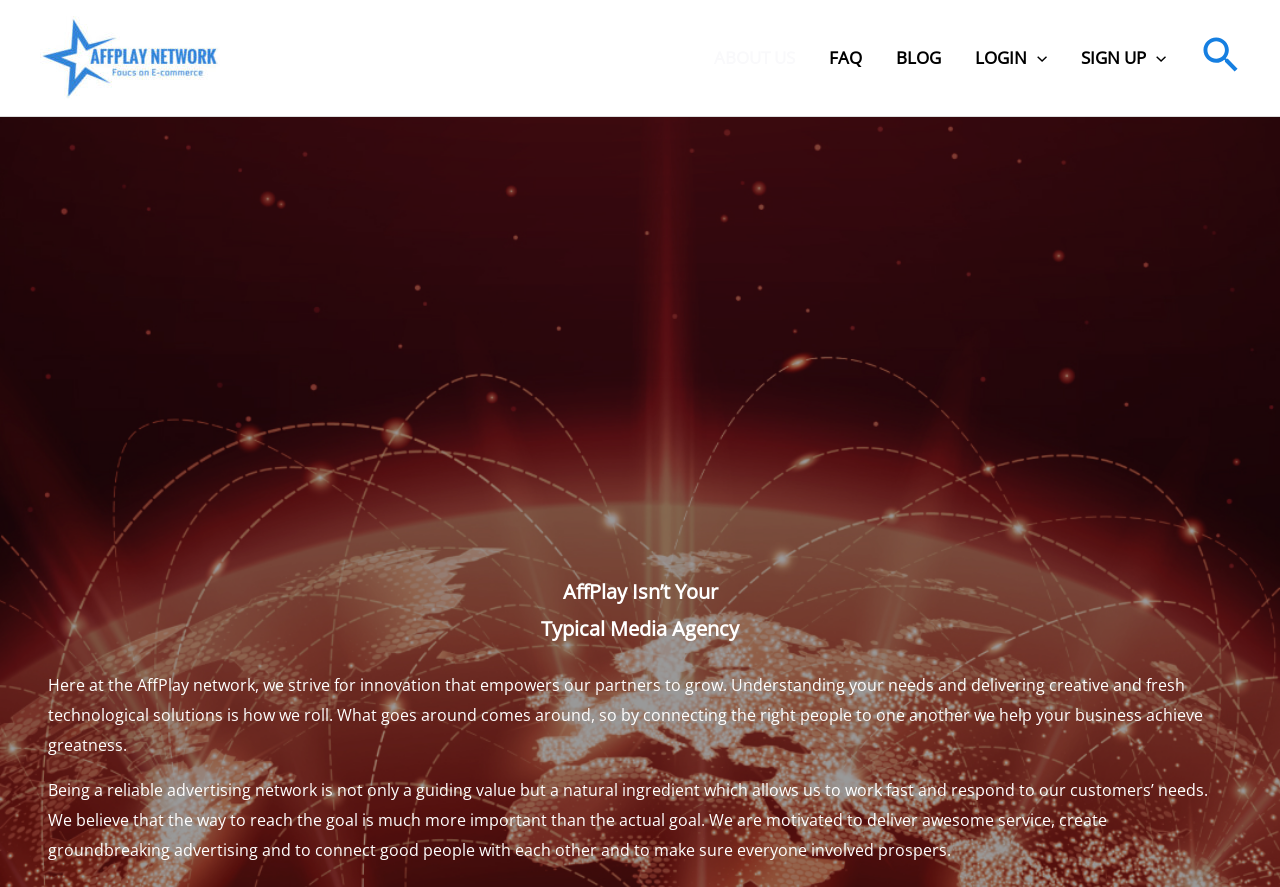What is the name of the affiliate marketing network?
Look at the screenshot and respond with one word or a short phrase.

AffPlay